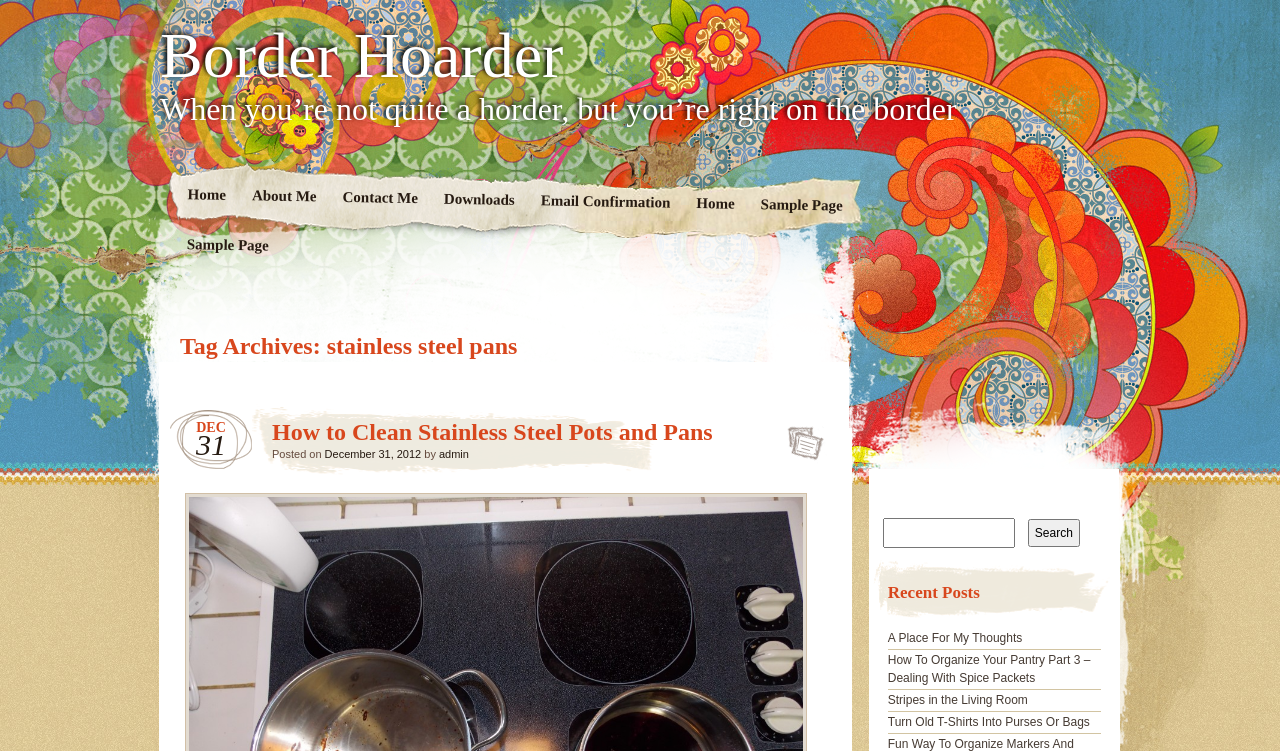Please identify the bounding box coordinates of the region to click in order to complete the given instruction: "scroll down to content". The coordinates should be four float numbers between 0 and 1, i.e., [left, top, right, bottom].

None